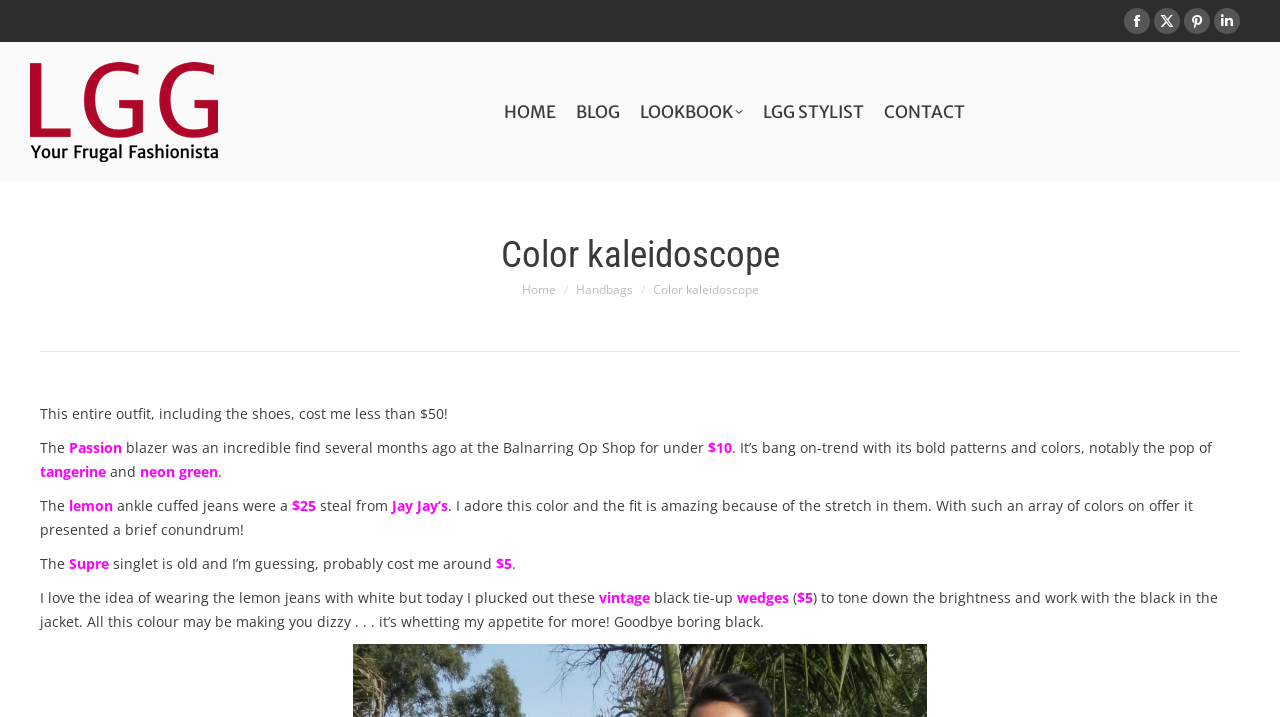Identify the bounding box coordinates for the element that needs to be clicked to fulfill this instruction: "Read LOOKBOOK". Provide the coordinates in the format of four float numbers between 0 and 1: [left, top, right, bottom].

[0.5, 0.14, 0.572, 0.171]